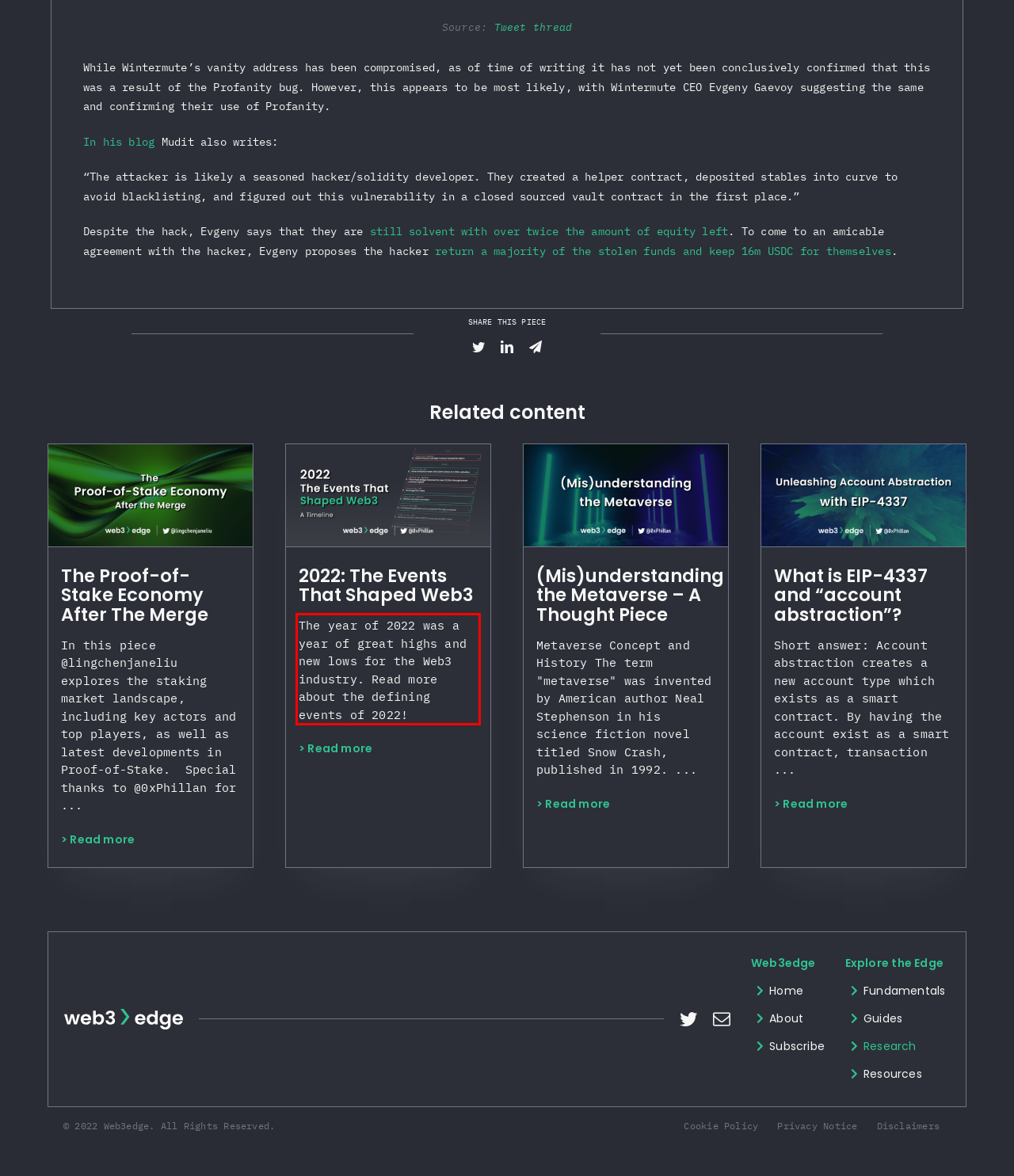In the given screenshot, locate the red bounding box and extract the text content from within it.

The year of 2022 was a year of great highs and new lows for the Web3 industry. Read more about the defining events of 2022!